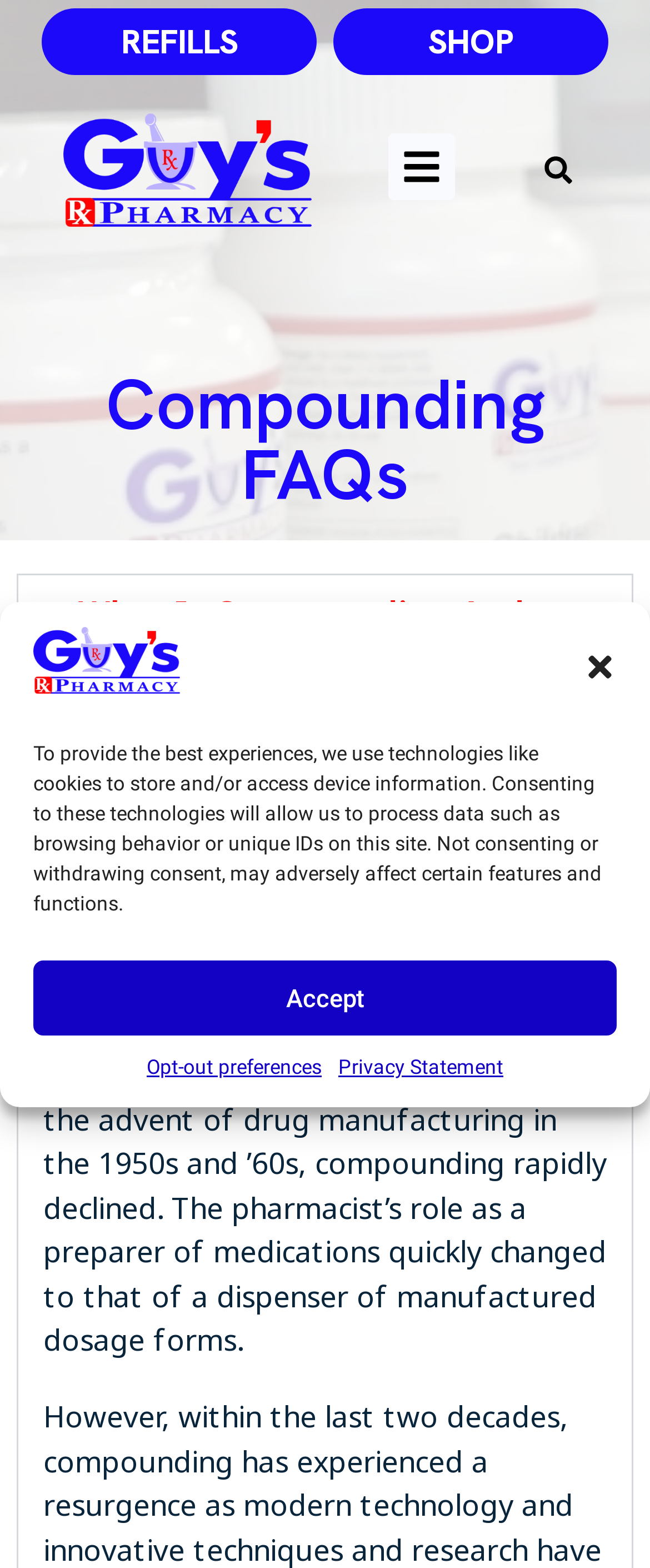How many main navigation links are there? From the image, respond with a single word or brief phrase.

3